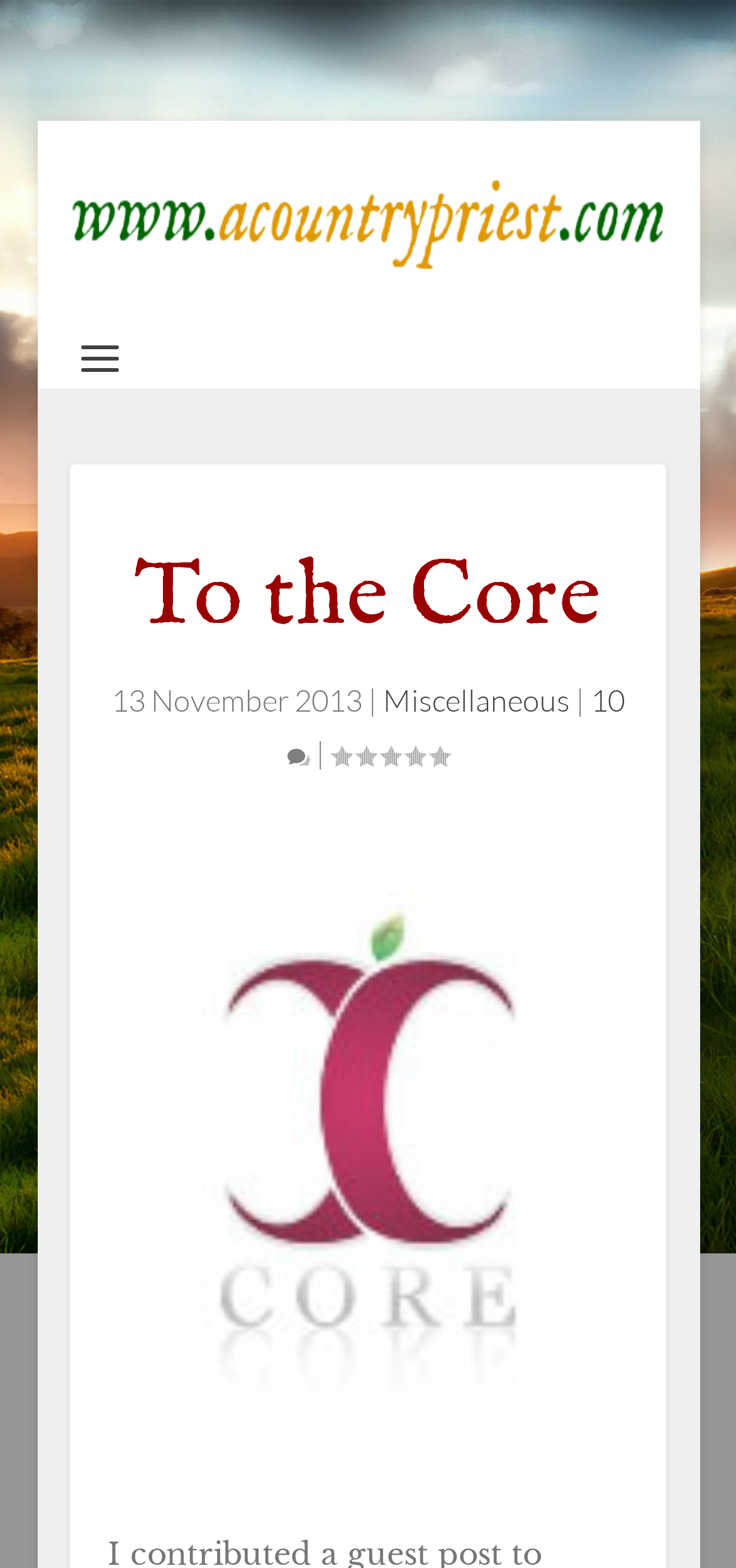Provide your answer to the question using just one word or phrase: What is the date of the blog post?

13 November 2013